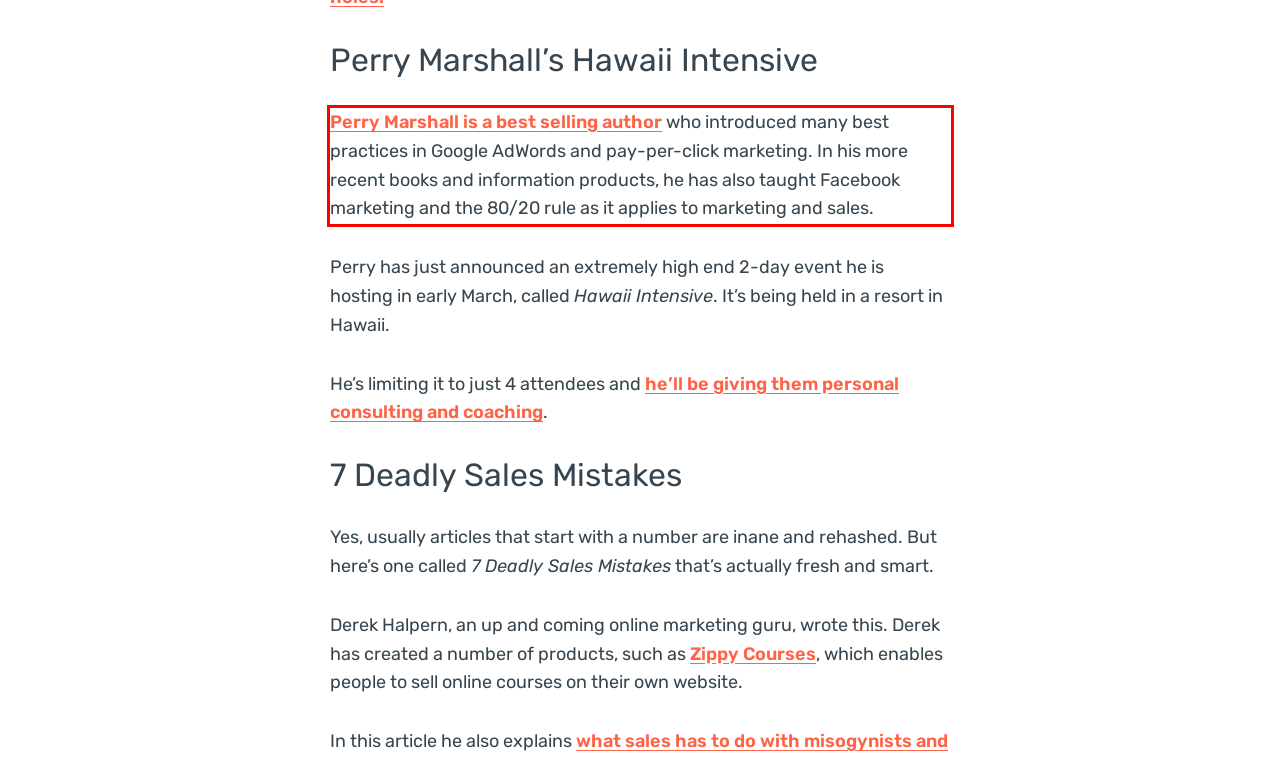You are presented with a screenshot containing a red rectangle. Extract the text found inside this red bounding box.

Perry Marshall is a best selling author who introduced many best practices in Google AdWords and pay-per-click marketing. In his more recent books and information products, he has also taught Facebook marketing and the 80/20 rule as it applies to marketing and sales.